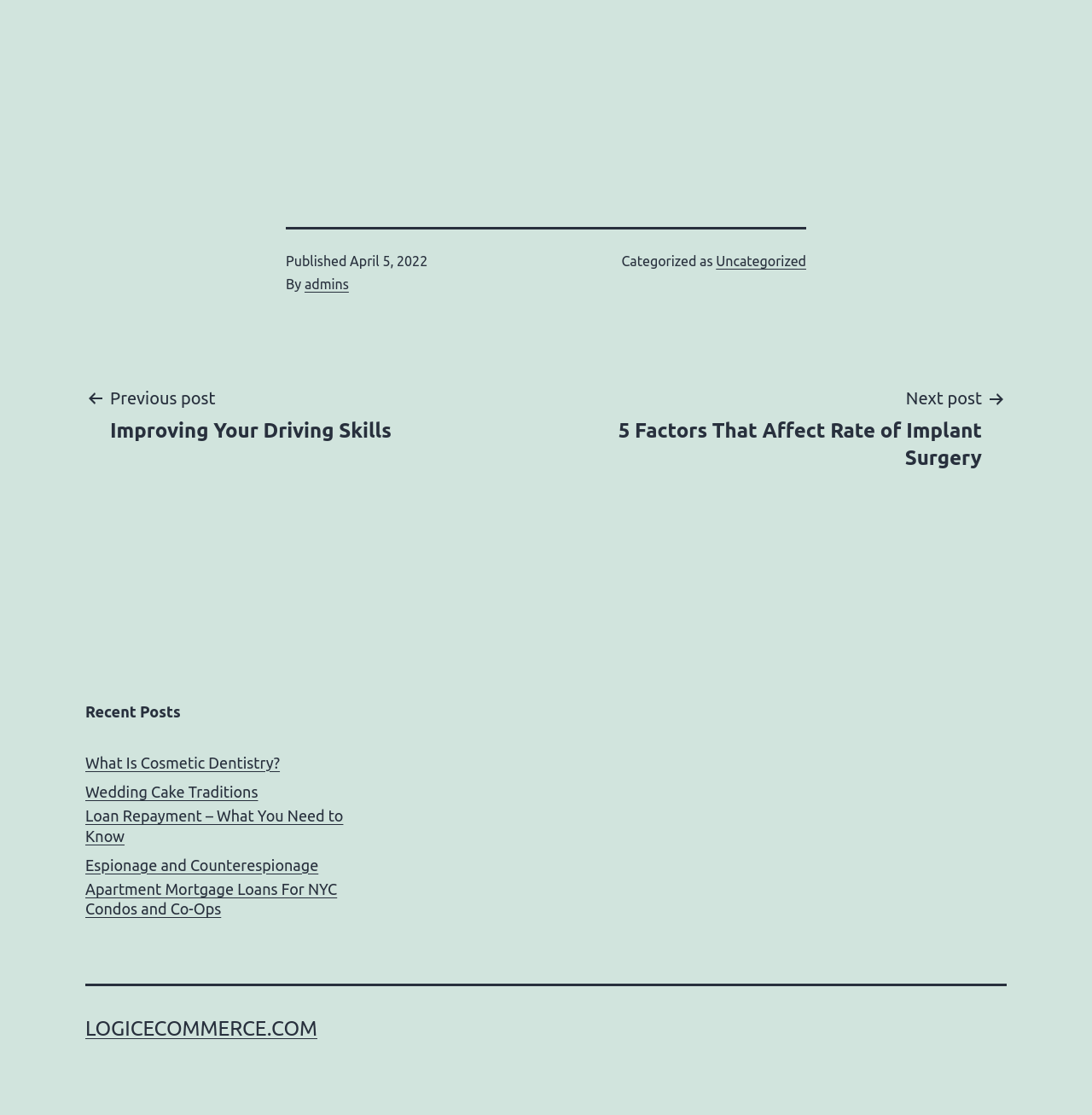Provide your answer to the question using just one word or phrase: How many recent posts are listed?

5